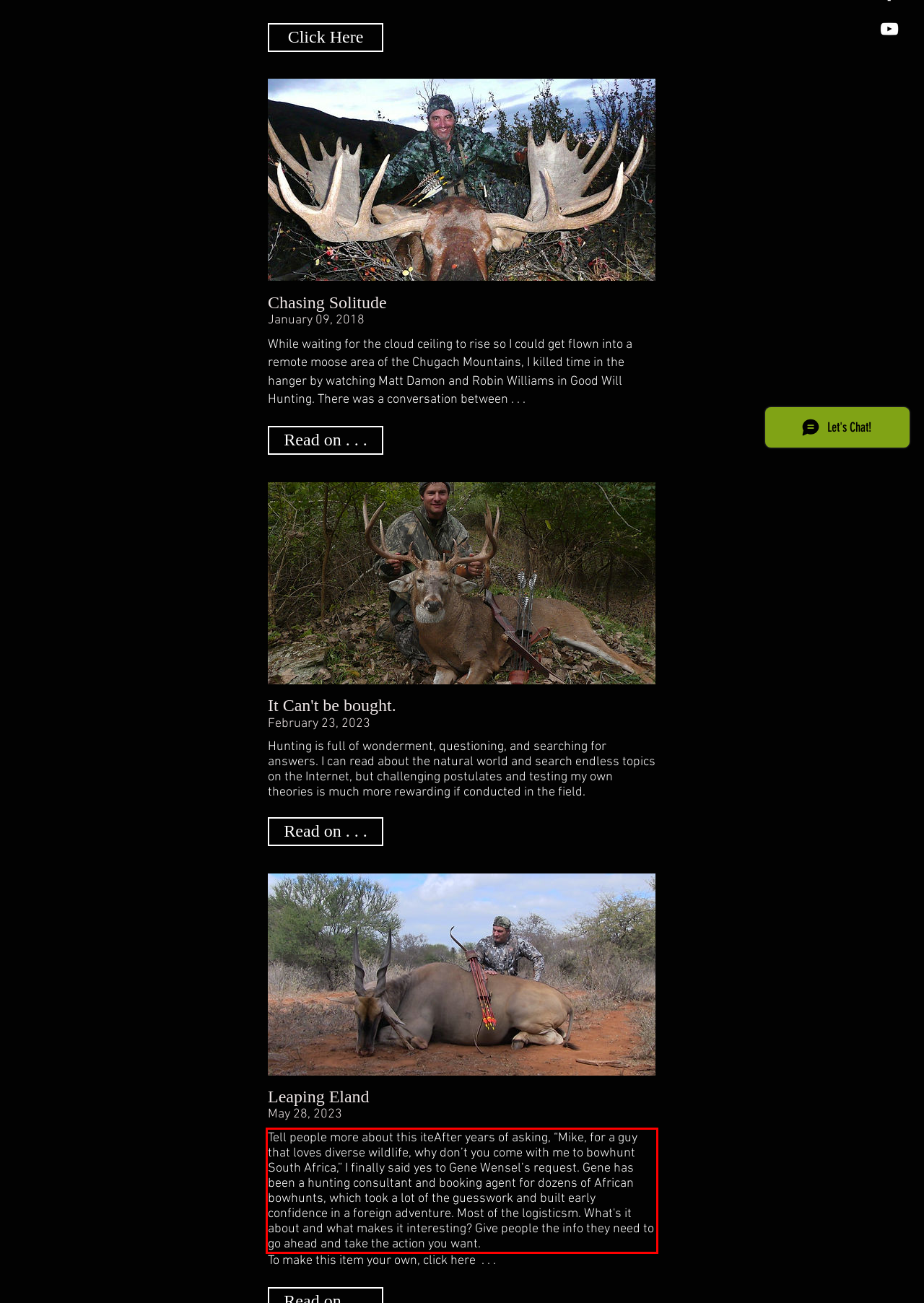Please perform OCR on the UI element surrounded by the red bounding box in the given webpage screenshot and extract its text content.

Tell people more about this iteAfter years of asking, “Mike, for a guy that loves diverse wildlife, why don’t you come with me to bowhunt South Africa,” I finally said yes to Gene Wensel’s request. Gene has been a hunting consultant and booking agent for dozens of African bowhunts, which took a lot of the guesswork and built early confidence in a foreign adventure. Most of the logisticsm. What's it about and what makes it interesting? Give people the info they need to go ahead and take the action you want.